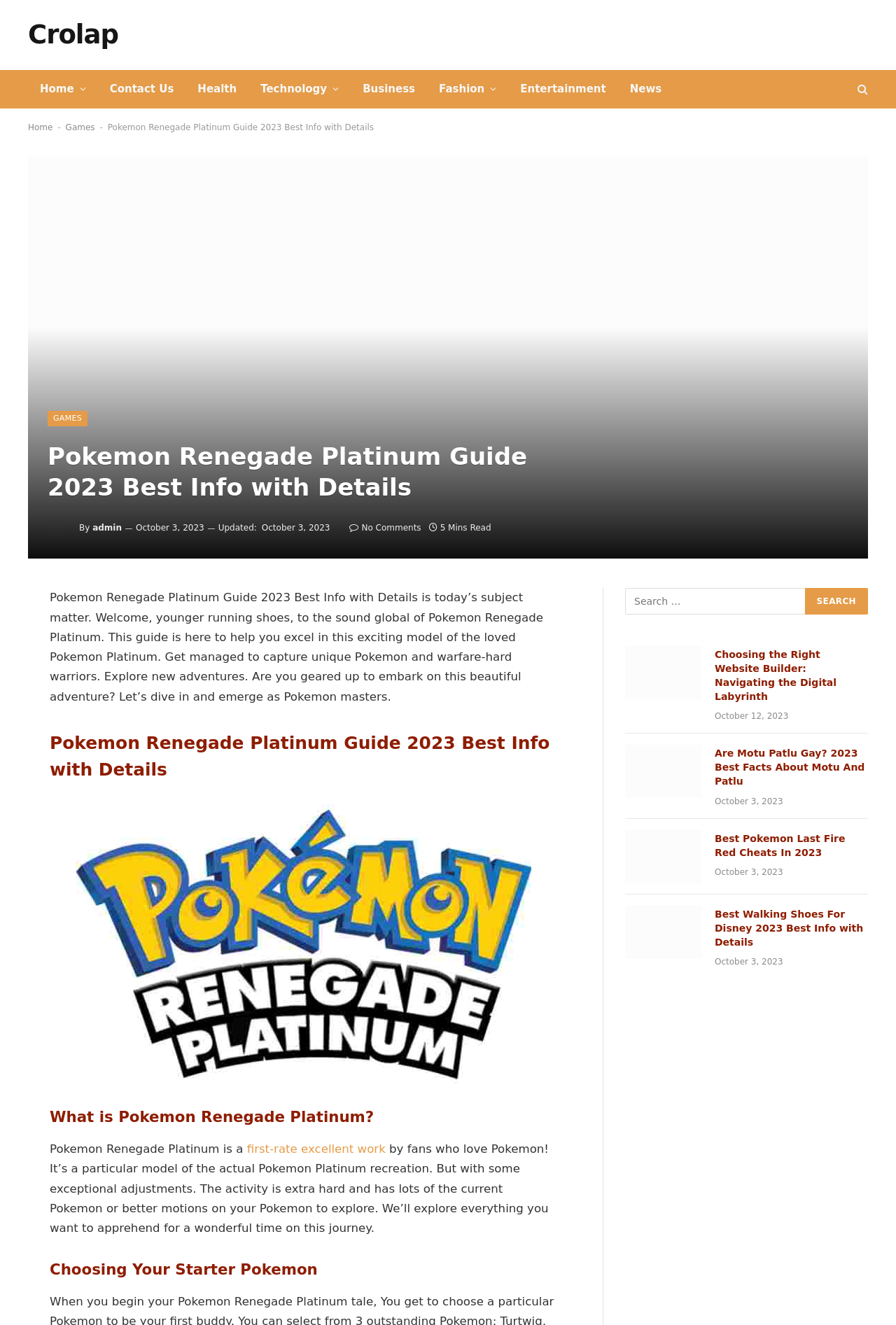Identify the bounding box coordinates for the element that needs to be clicked to fulfill this instruction: "Read the 'Pokemon Renegade Platinum Guide 2023 Best Info with Details' article". Provide the coordinates in the format of four float numbers between 0 and 1: [left, top, right, bottom].

[0.055, 0.446, 0.606, 0.531]